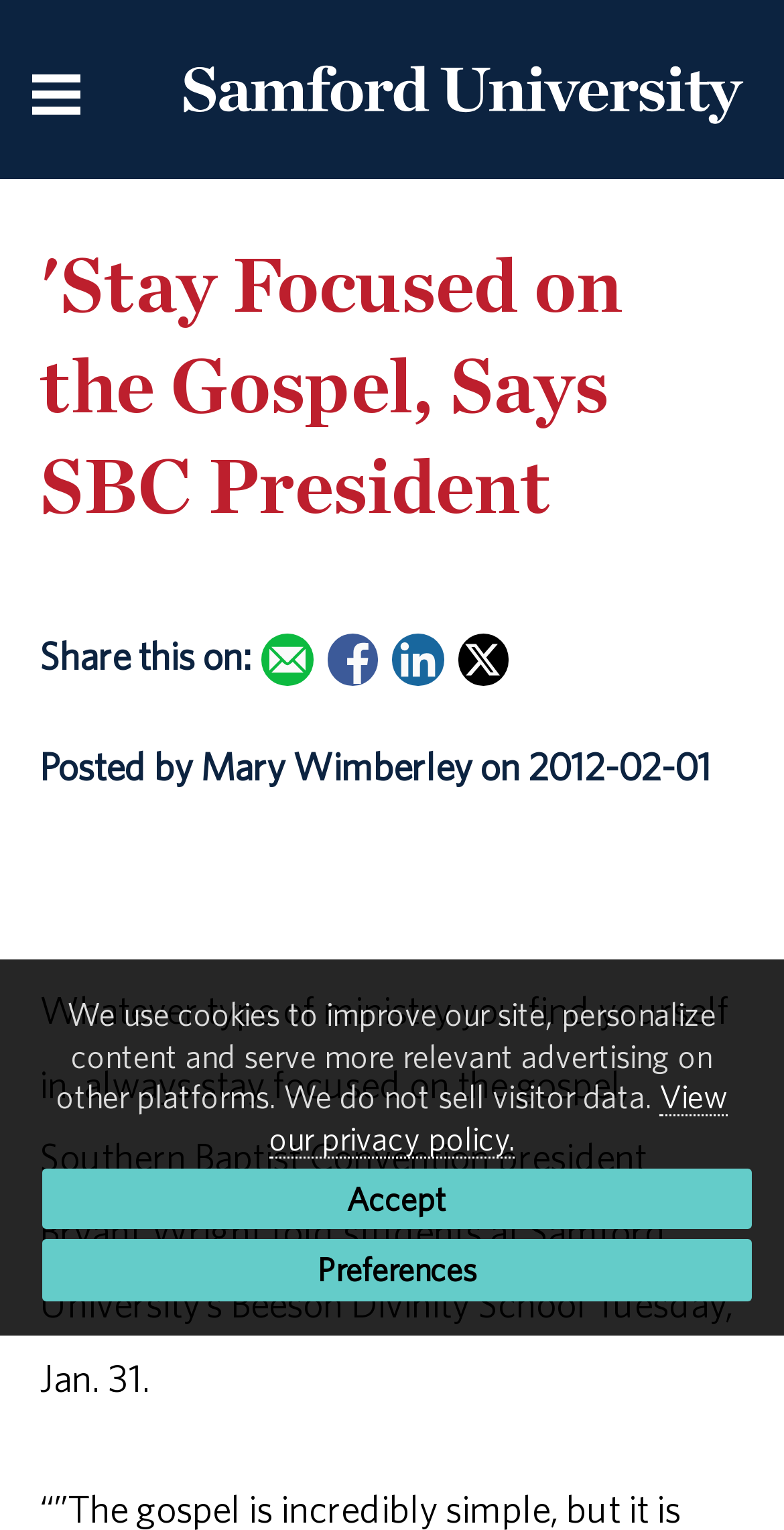What is the date of the article?
Please respond to the question with a detailed and well-explained answer.

I found the date by looking at the text 'Posted by Mary Wimberley on 2012-02-01' which is located below the main heading.